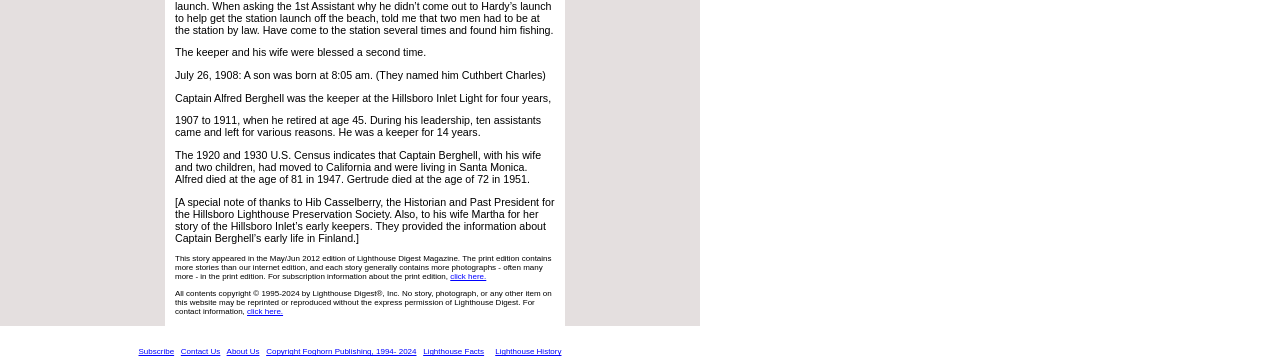Please reply to the following question using a single word or phrase: 
What is the name of the society mentioned in the special note of thanks?

Hillsboro Lighthouse Preservation Society